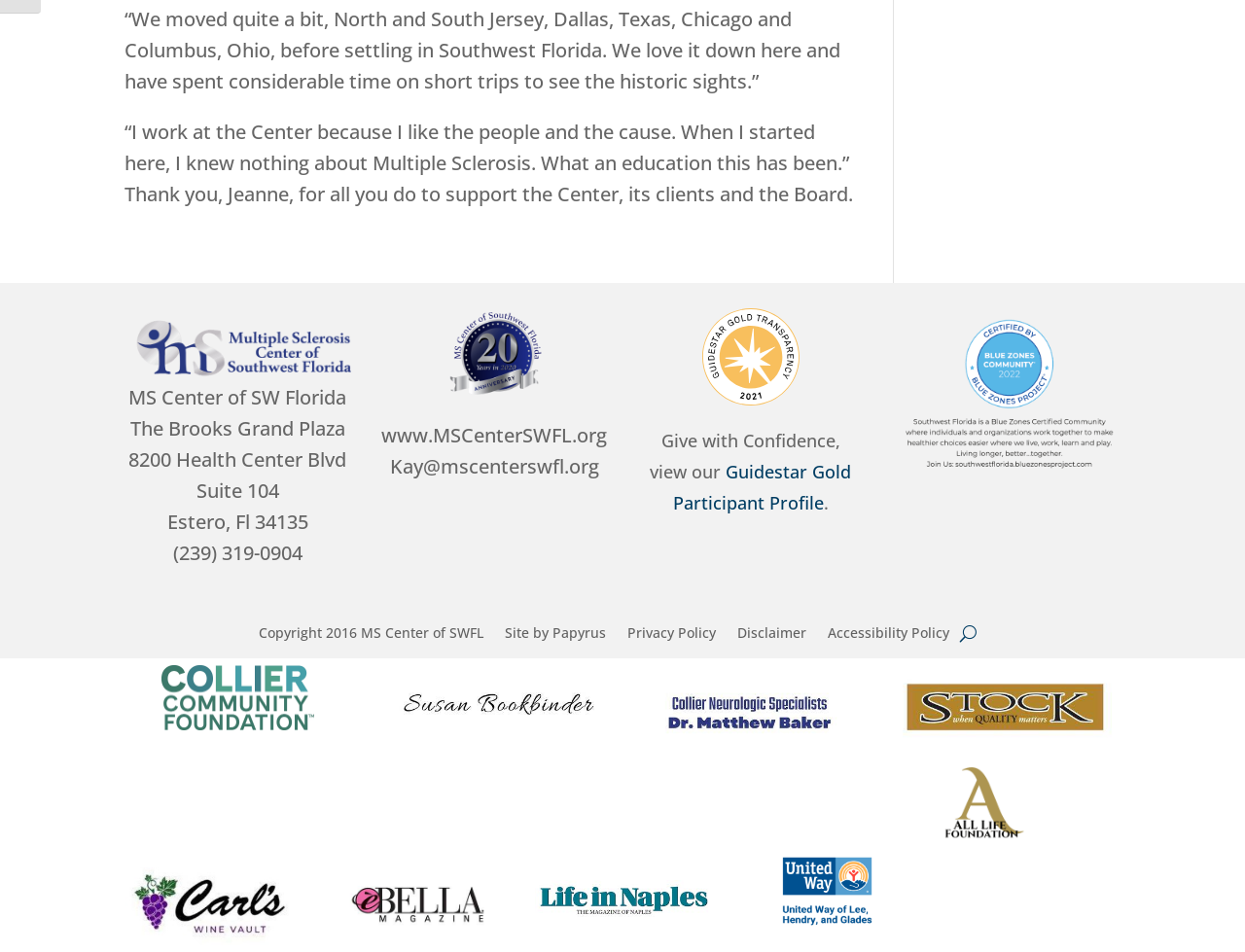Find the bounding box coordinates for the HTML element described in this sentence: "Guidestar Gold Participant Profile". Provide the coordinates as four float numbers between 0 and 1, in the format [left, top, right, bottom].

[0.54, 0.483, 0.684, 0.54]